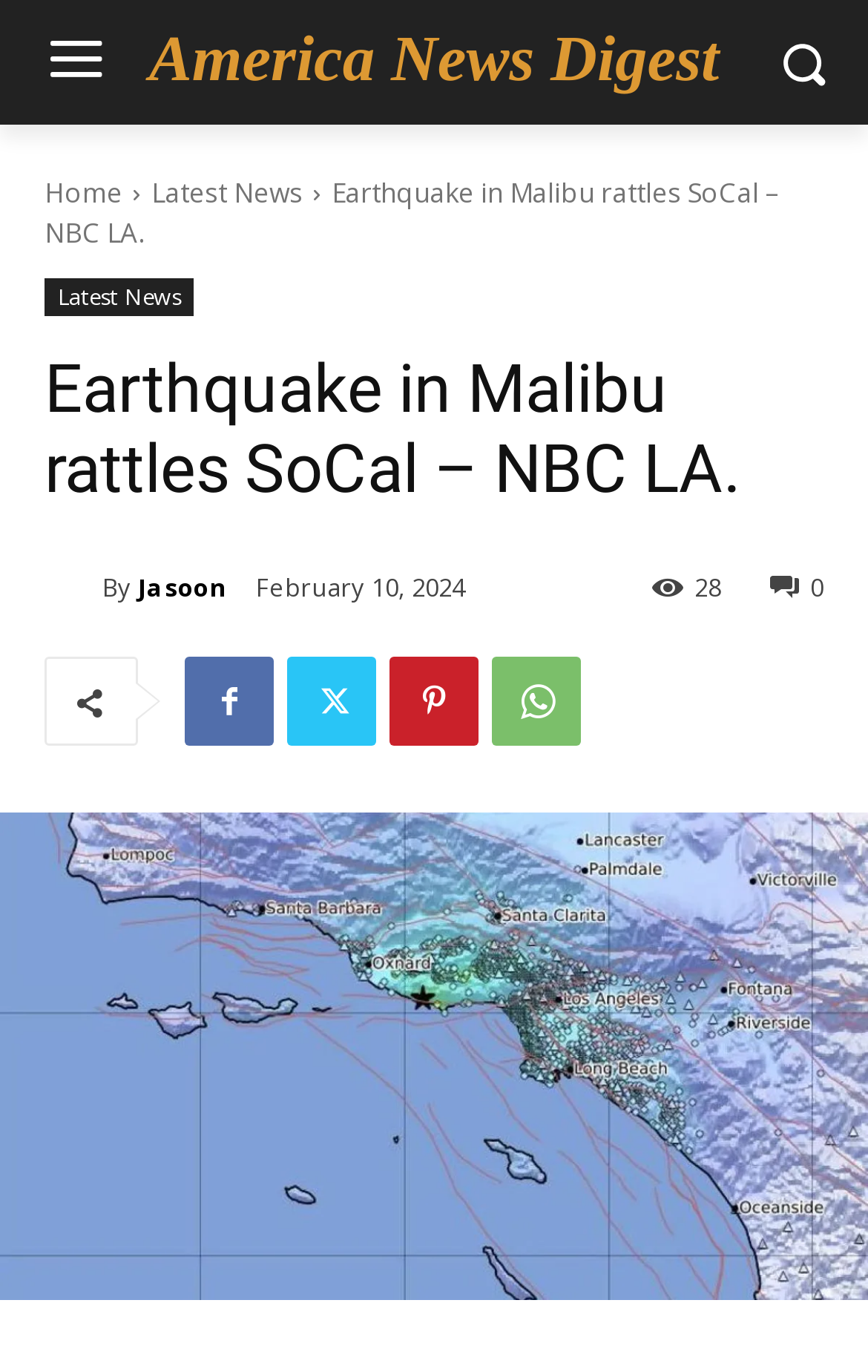Please answer the following question using a single word or phrase: 
What is the location of the earthquake?

Malibu